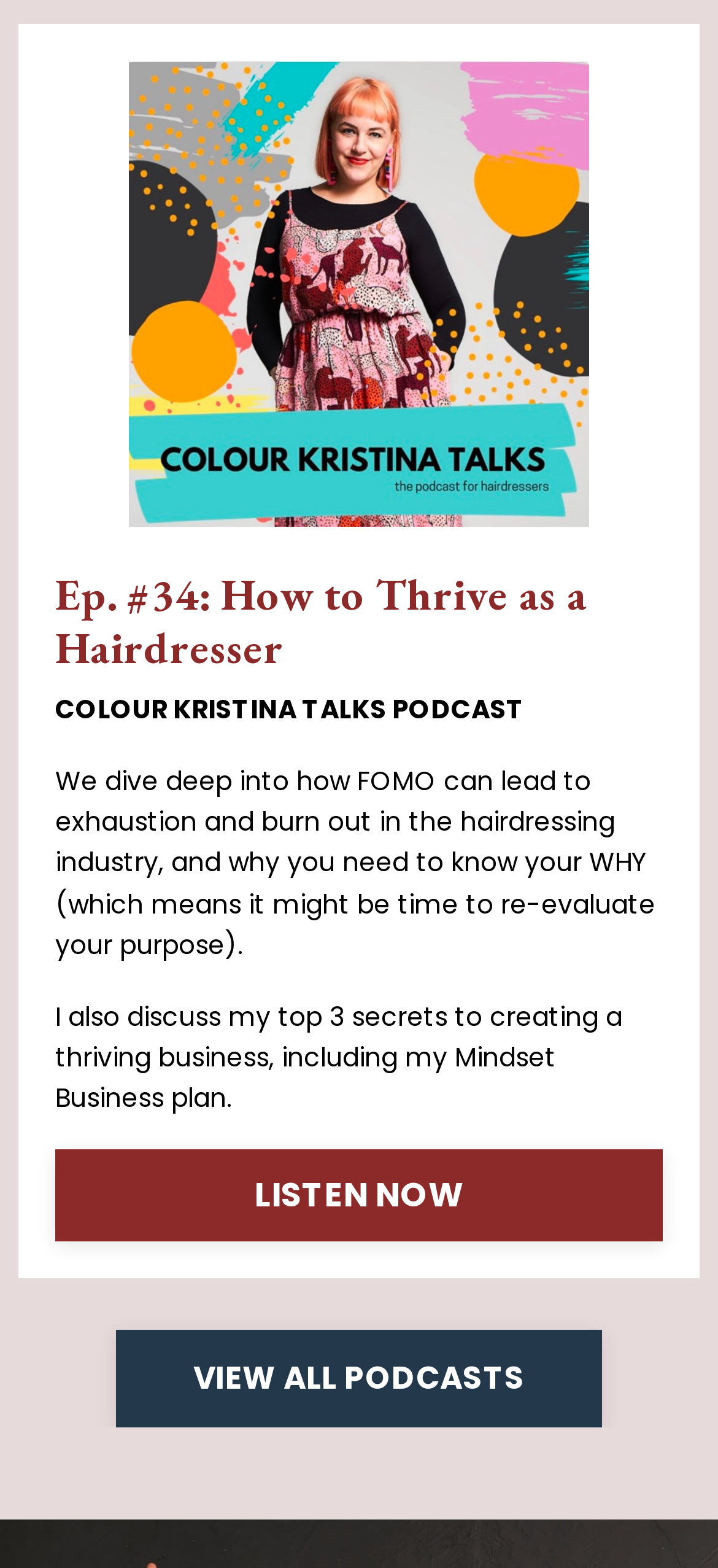Find the bounding box coordinates for the HTML element described in this sentence: "LISTEN NOW". Provide the coordinates as four float numbers between 0 and 1, in the format [left, top, right, bottom].

[0.077, 0.733, 0.923, 0.791]